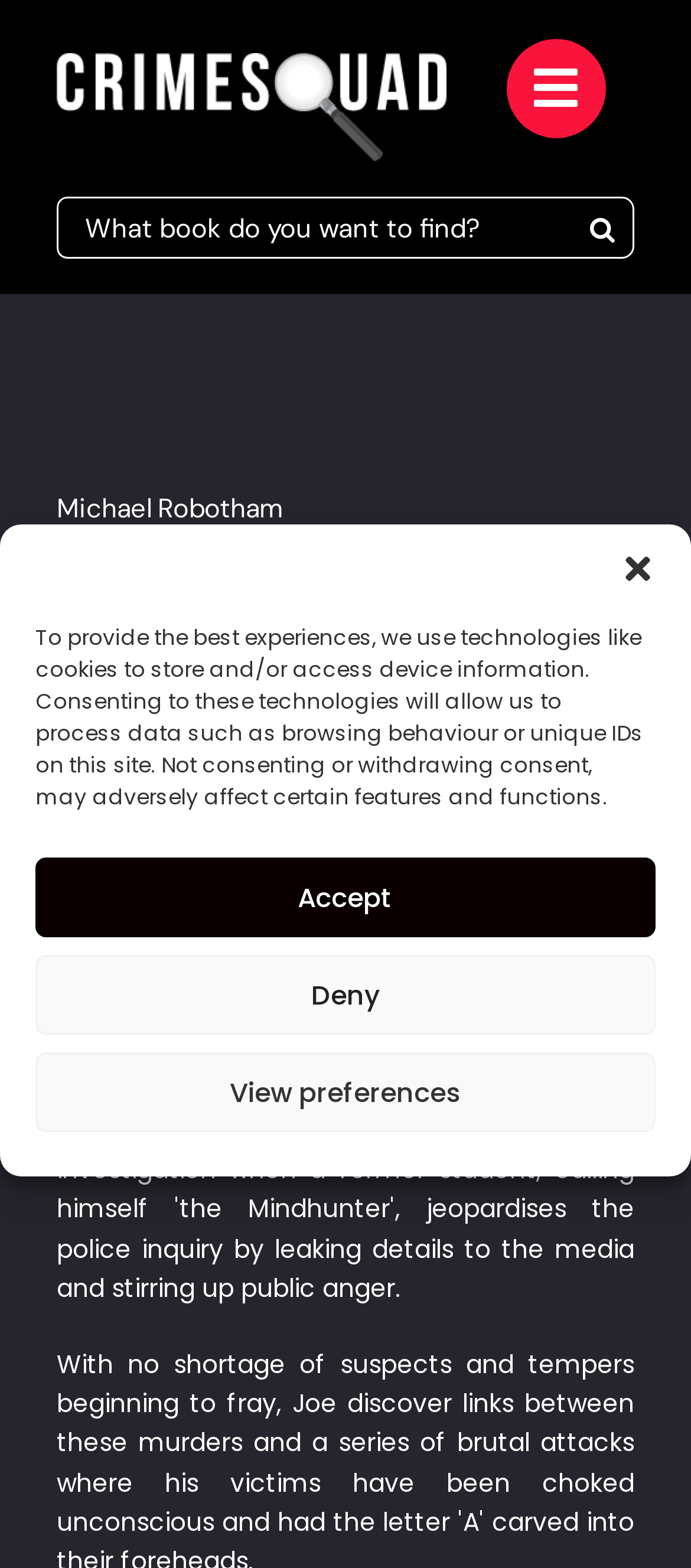Pinpoint the bounding box coordinates of the clickable area necessary to execute the following instruction: "Open the menu". The coordinates should be given as four float numbers between 0 and 1, namely [left, top, right, bottom].

[0.733, 0.025, 0.877, 0.088]